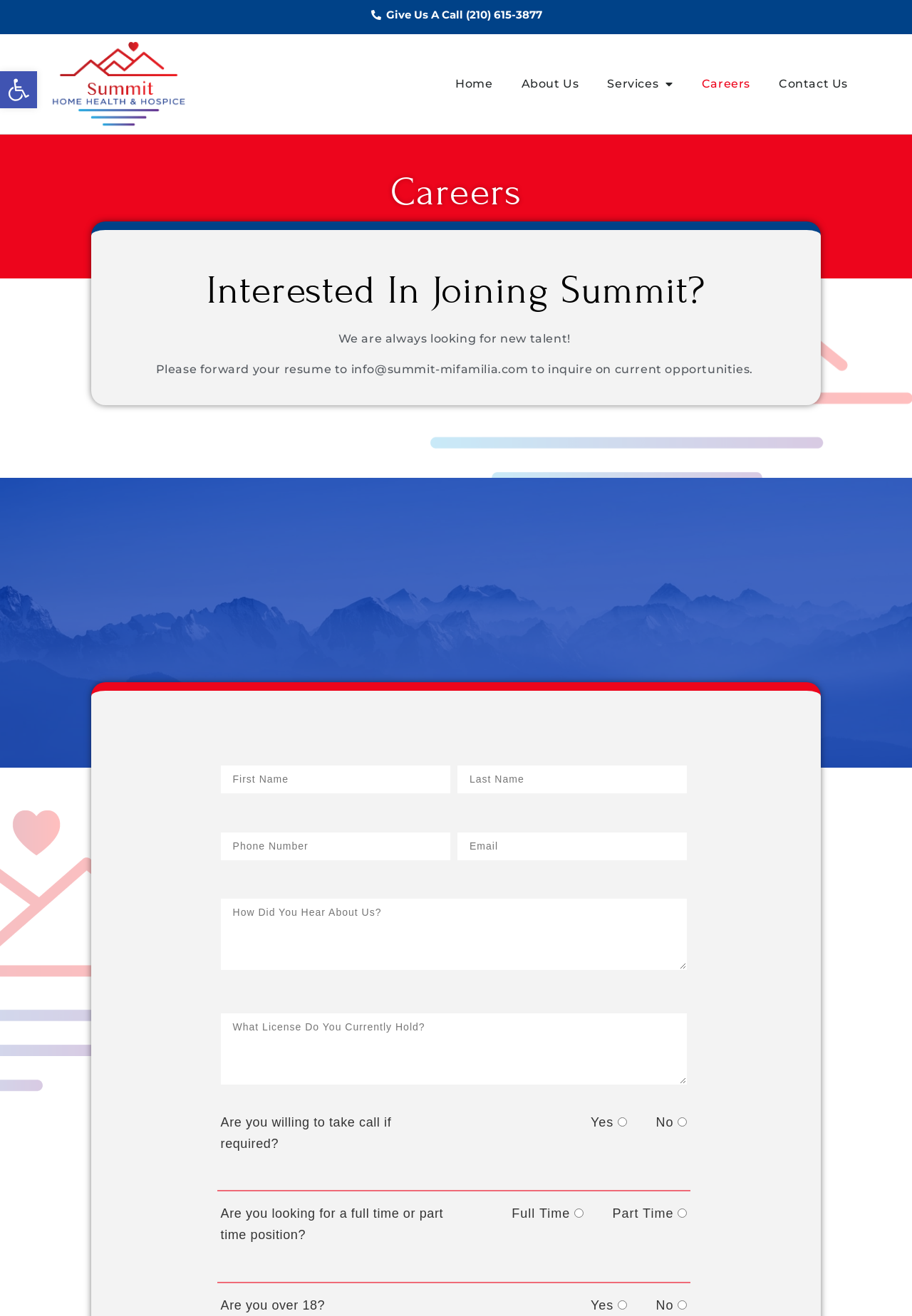Identify the bounding box coordinates of the region that should be clicked to execute the following instruction: "Select 'Yes' for taking call".

[0.648, 0.847, 0.673, 0.858]